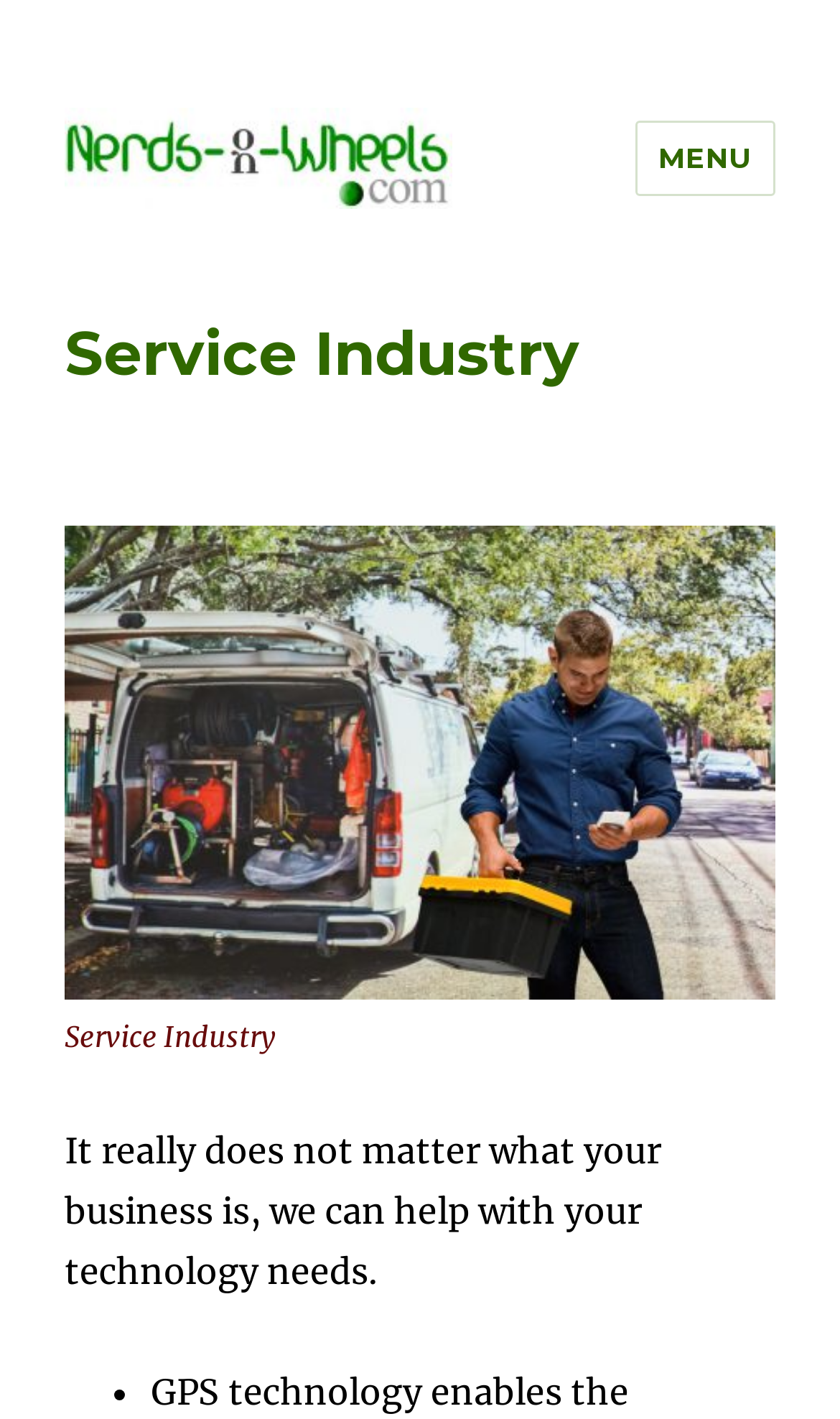Answer this question in one word or a short phrase: What is shown in the figure?

Mobile technology solutions